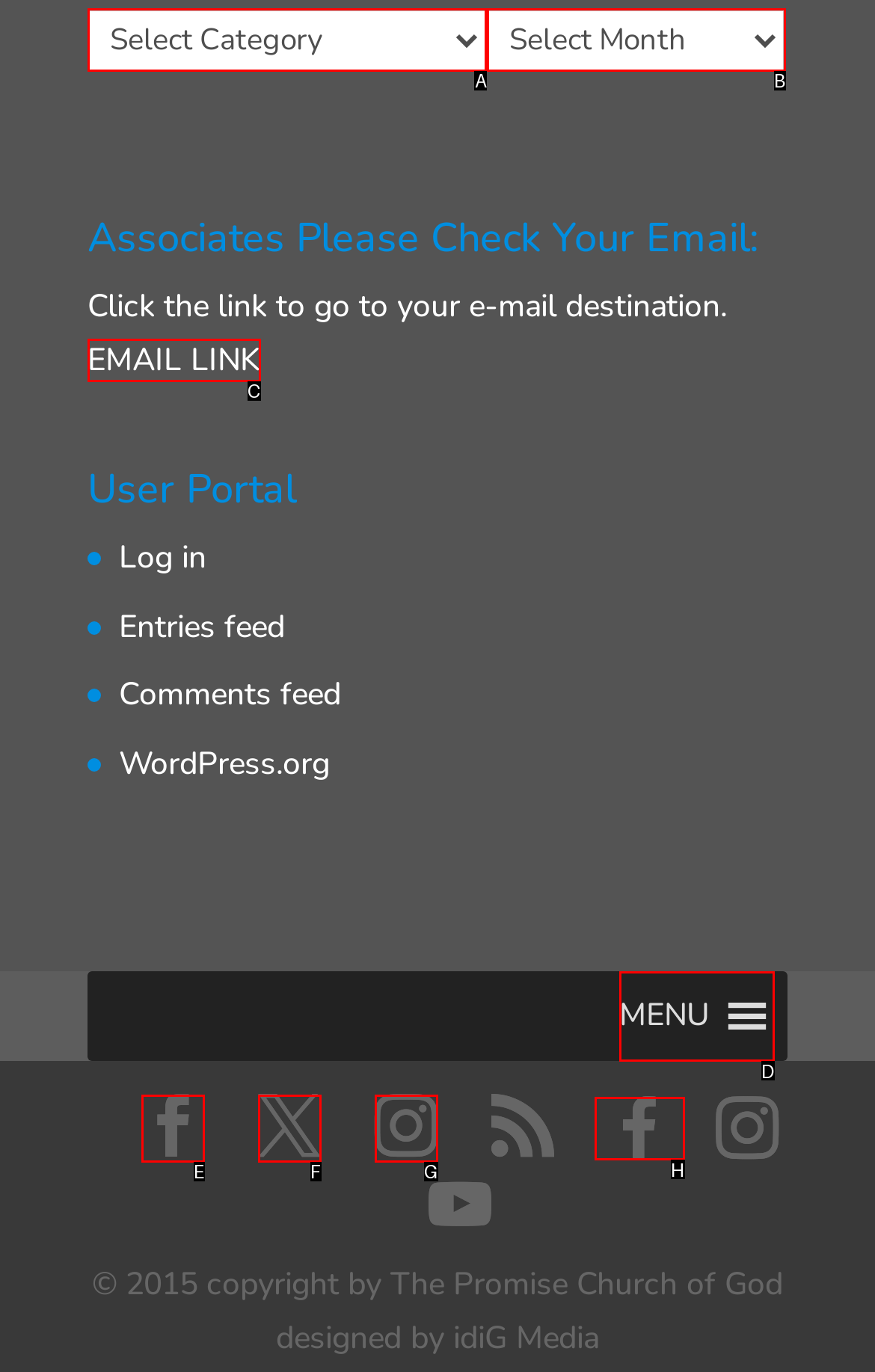Determine the letter of the UI element that will complete the task: Select a category
Reply with the corresponding letter.

A